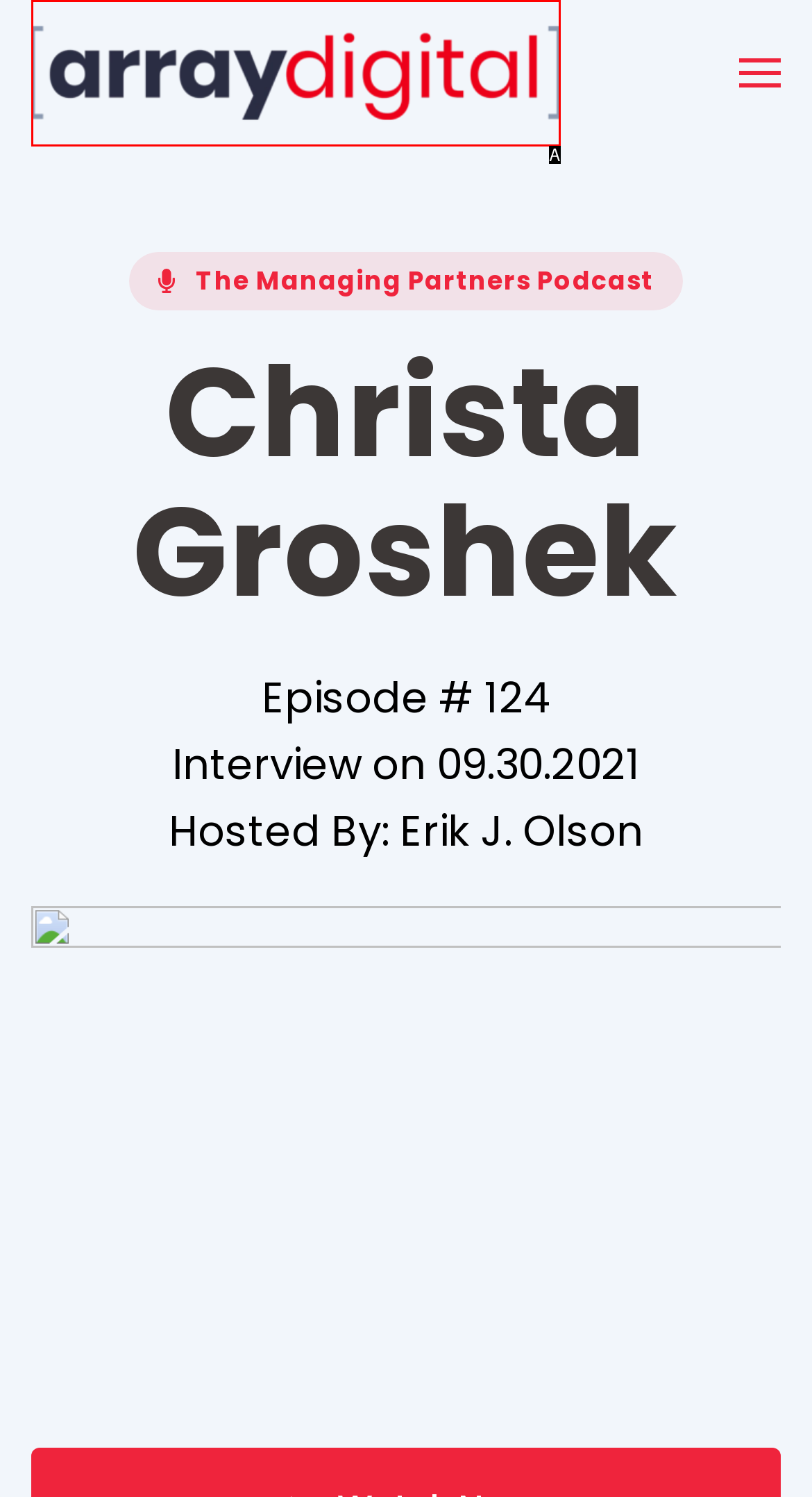Which lettered option matches the following description: aria-label="Back to home"
Provide the letter of the matching option directly.

A